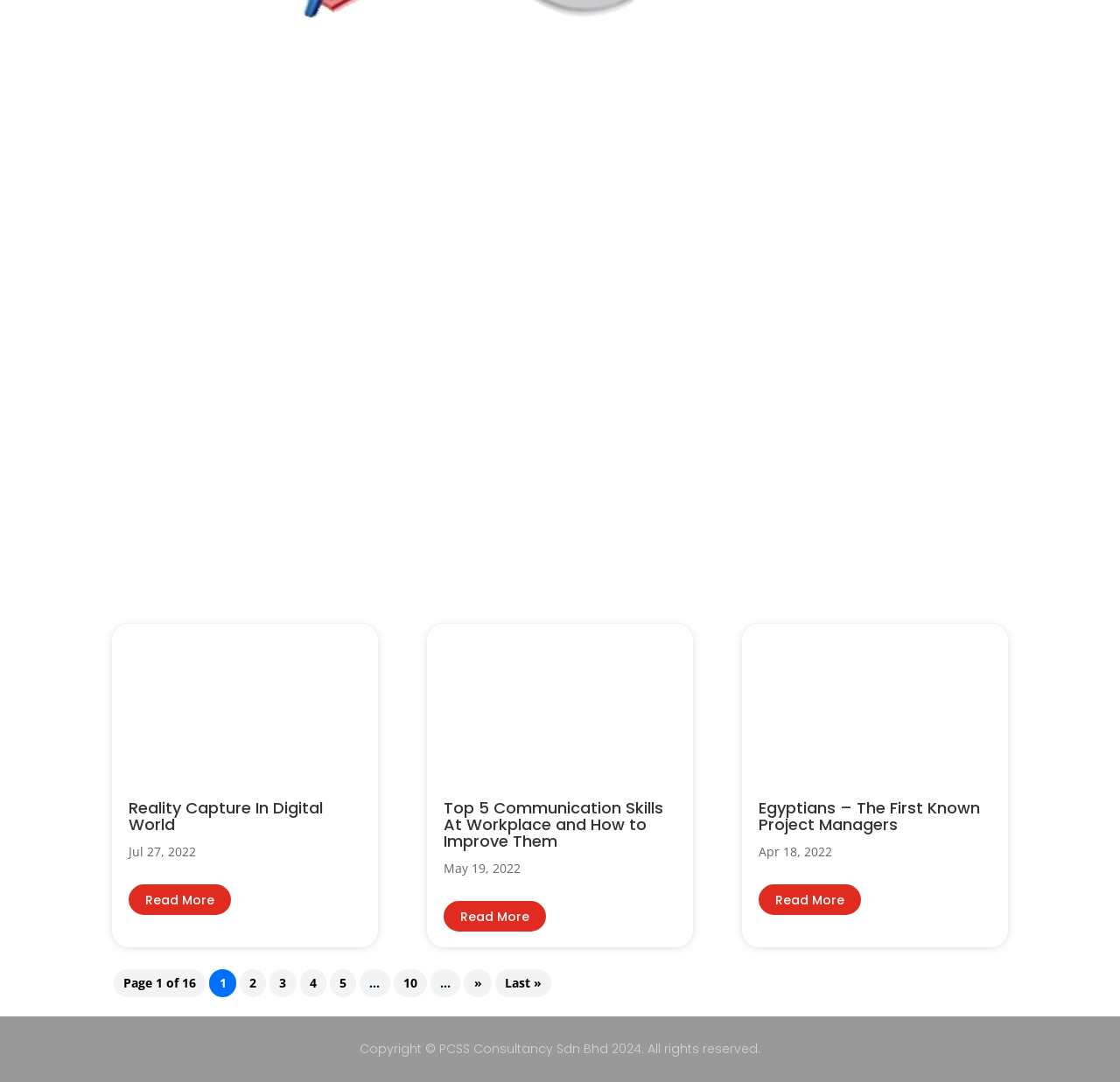How many articles are listed under 'You Also May Like…'?
Give a one-word or short phrase answer based on the image.

3